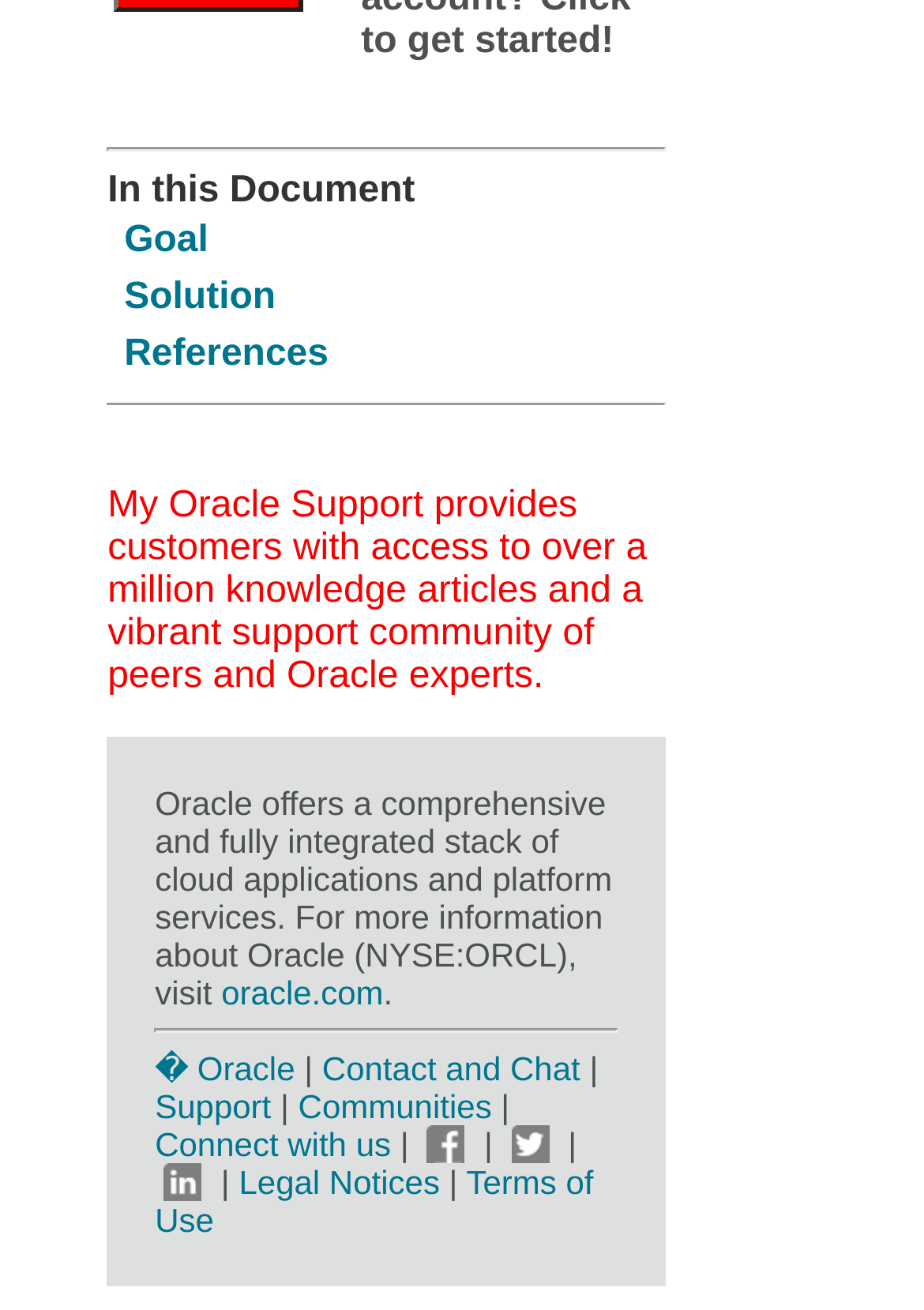What is the purpose of My Oracle Support?
Refer to the screenshot and respond with a concise word or phrase.

Access to knowledge articles and support community